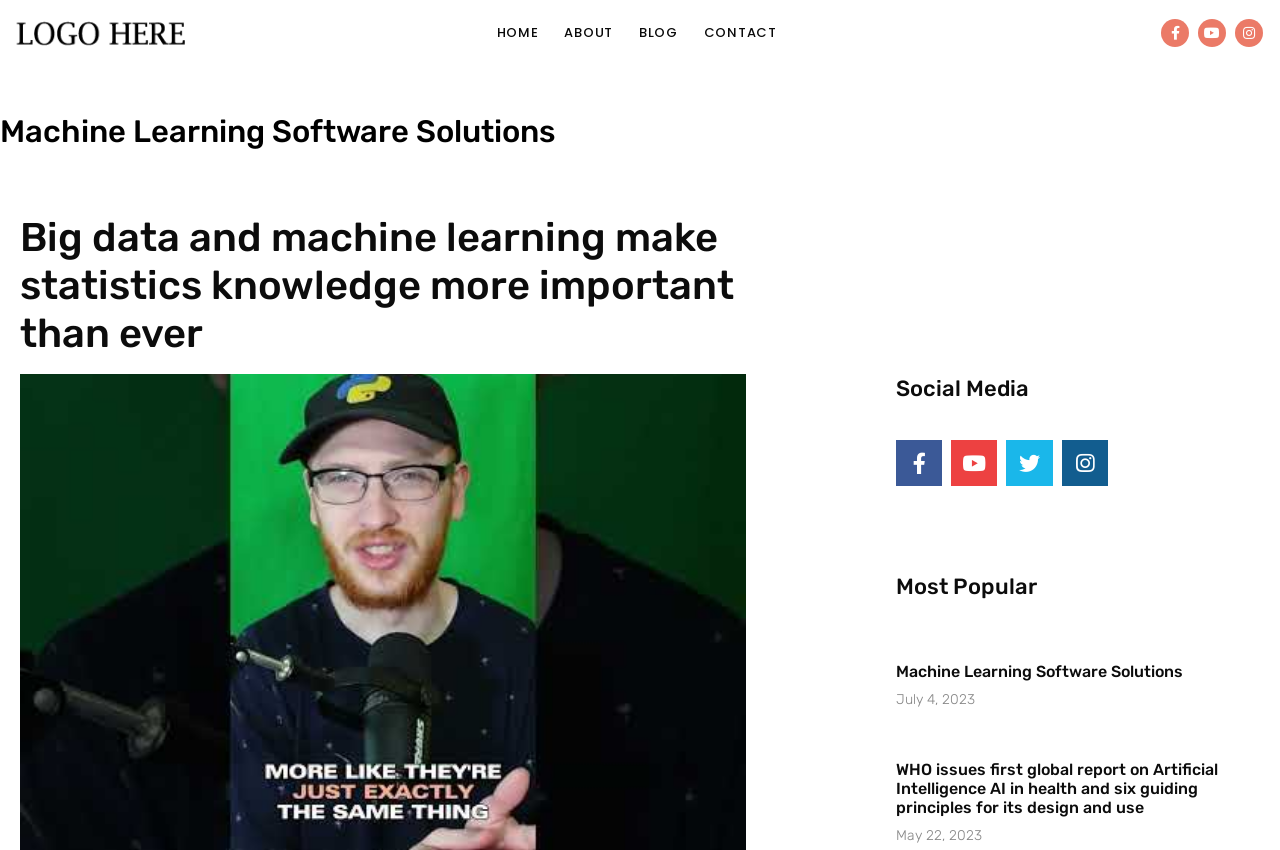What is the date of the second article?
Please interpret the details in the image and answer the question thoroughly.

After analyzing the second article element, I found a StaticText element with the text 'May 22, 2023' and a bounding box coordinate of [0.7, 0.973, 0.767, 0.993], which indicates that the date of the second article is 'May 22, 2023'.